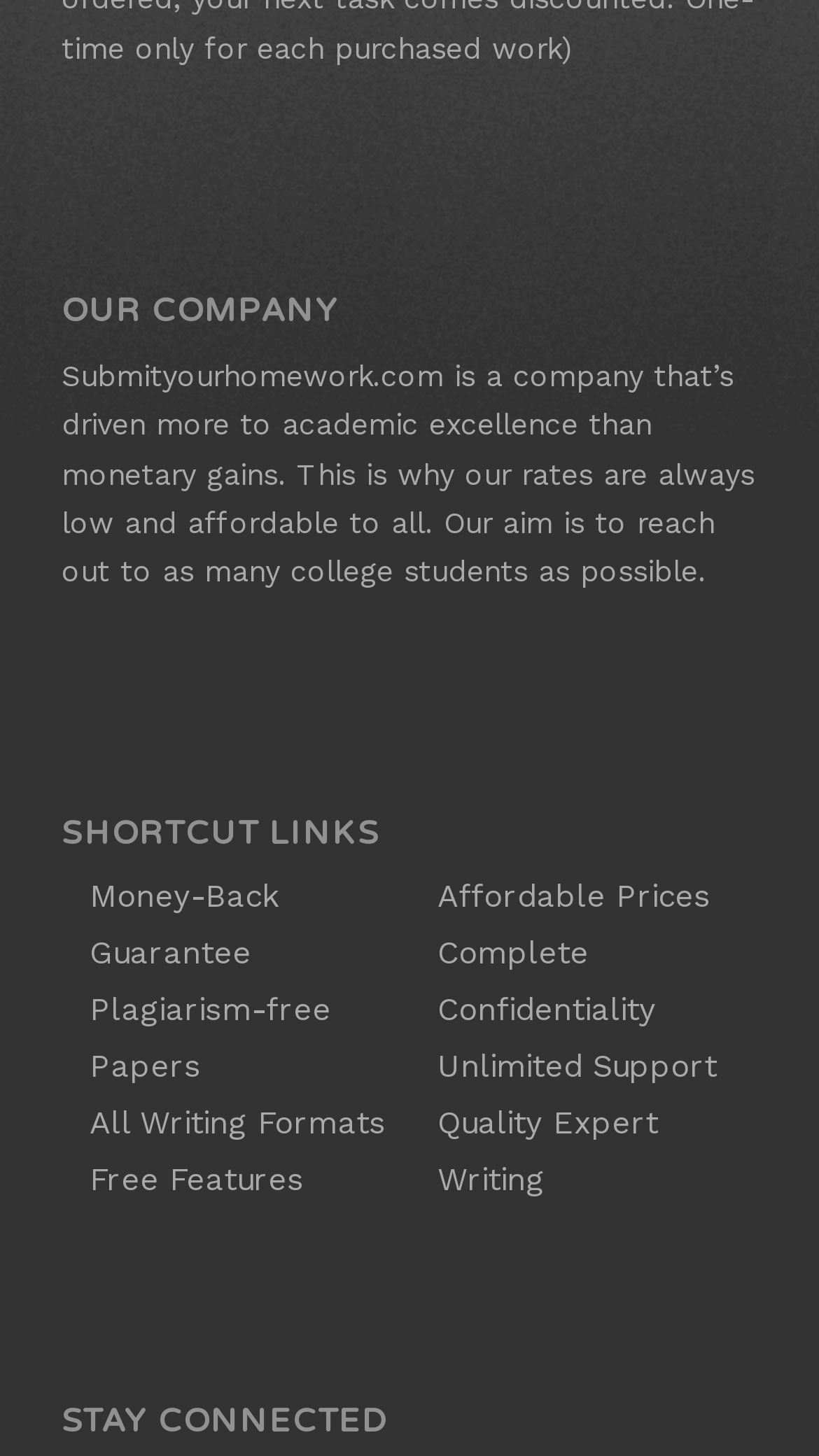Locate the bounding box coordinates of the element you need to click to accomplish the task described by this instruction: "Click on 'Money-Back Guarantee'".

[0.109, 0.602, 0.342, 0.667]